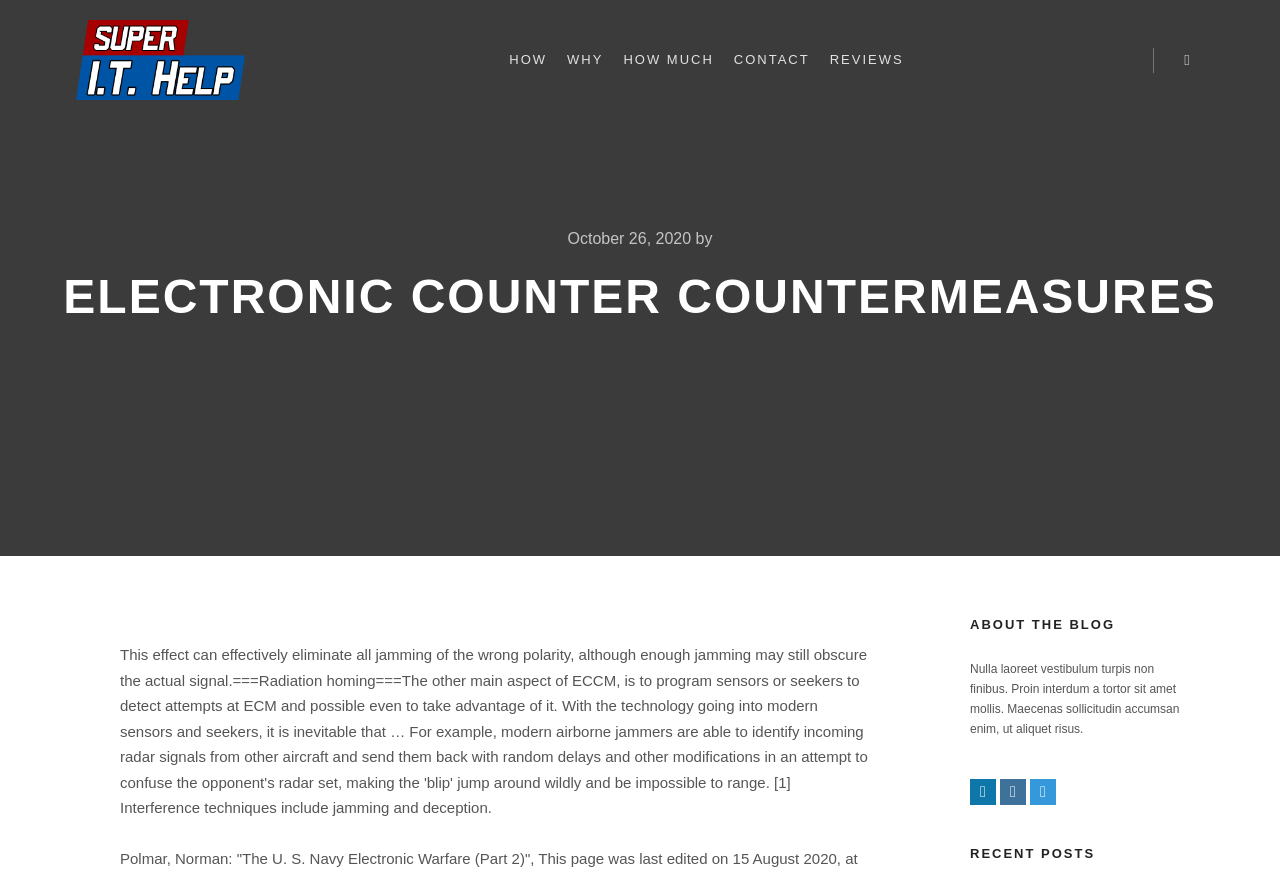Identify the bounding box coordinates for the UI element that matches this description: "How".

[0.39, 0.0, 0.435, 0.138]